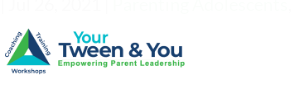Capture every detail in the image and describe it fully.

The image features the logo for "Your Tween & You," an initiative aimed at empowering parent leadership in navigating the complexities of parenting adolescents. The logo prominently displays a triangular design with the words "Coaching," "Training," and "Workshops" featured inside, symbolizing the program's comprehensive approach to support and education for parents. Below the triangle, the name "Your Tween & You" is presented in a bold blue font, complemented by the tagline "Empowering Parent Leadership" in vibrant green, highlighting the organization's mission to foster effective parenting strategies. The date "Jul 26, 2021" indicates the publication context, connecting the logo with resources relevant to that time.